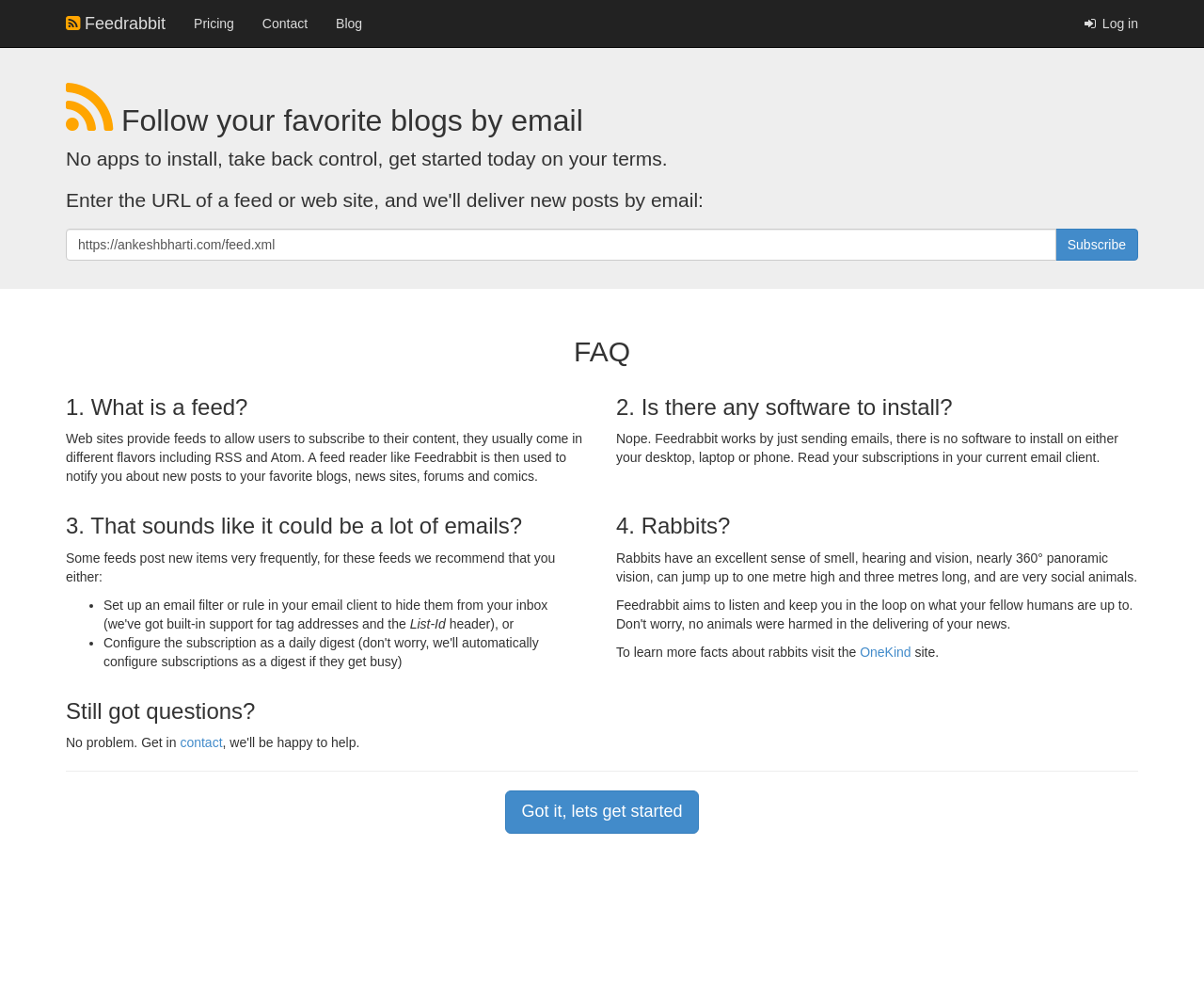What is the text on the button below the textbox?
Examine the image and provide an in-depth answer to the question.

On the webpage, there is a textbox where users can enter a URL, and below that textbox, there is a button with the text 'Subscribe'.